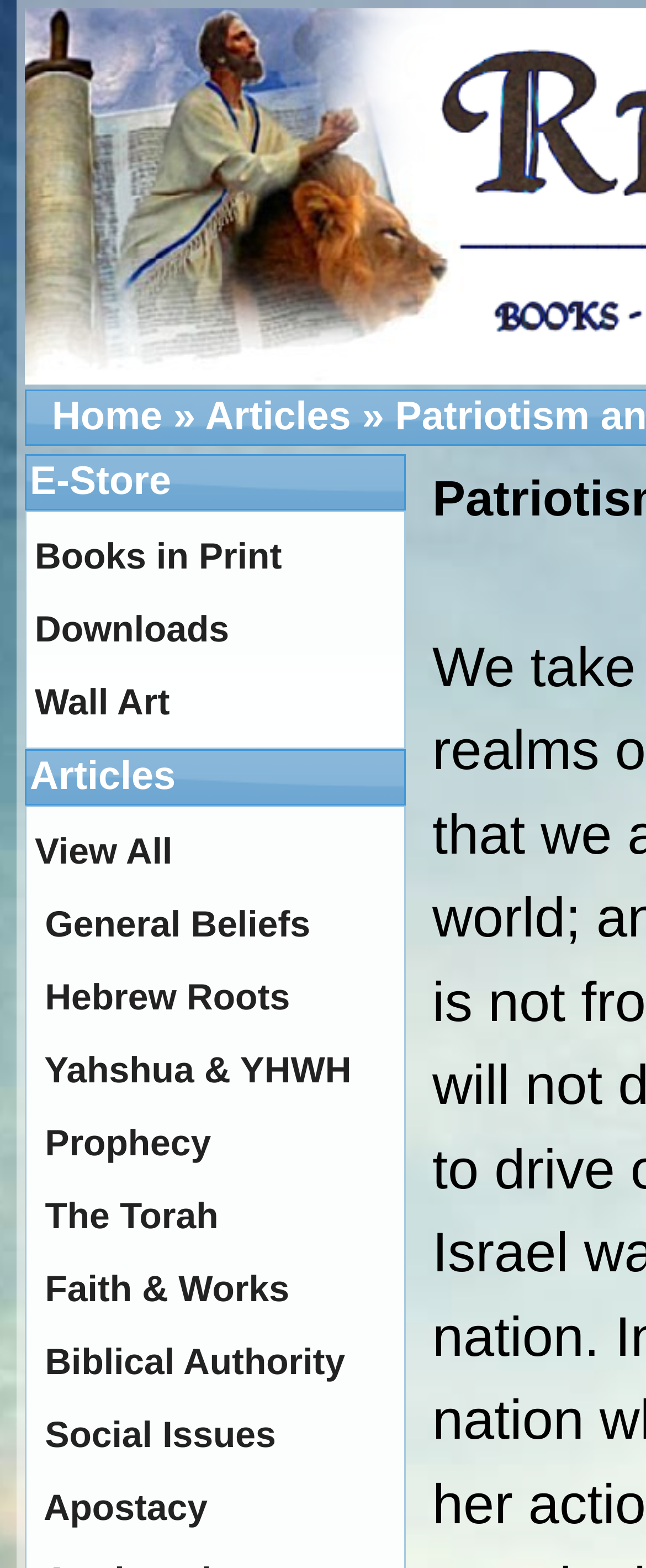Specify the bounding box coordinates of the region I need to click to perform the following instruction: "browse books in print". The coordinates must be four float numbers in the range of 0 to 1, i.e., [left, top, right, bottom].

[0.054, 0.341, 0.436, 0.368]